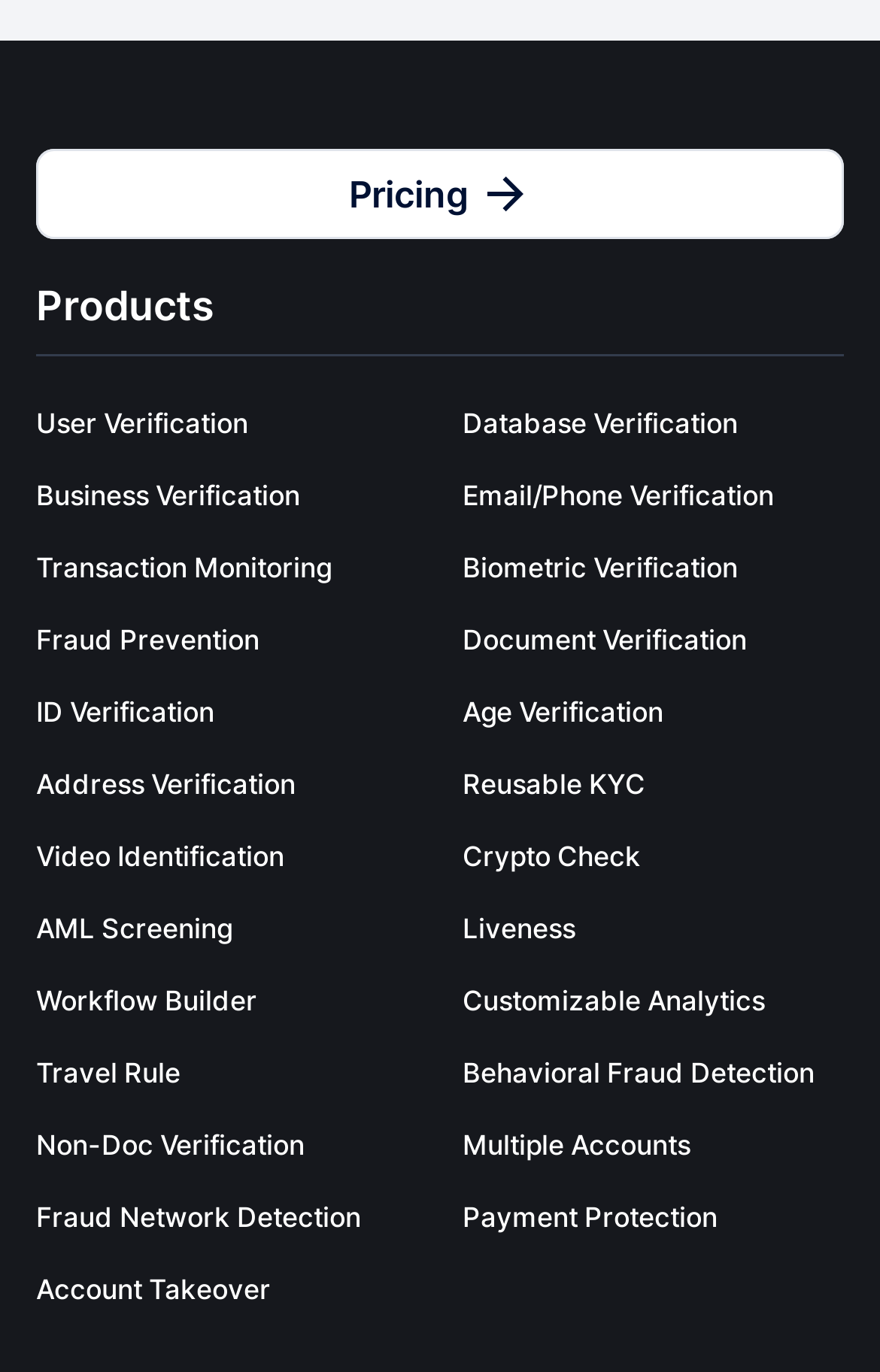What is the first link on the left side?
Using the picture, provide a one-word or short phrase answer.

User Verification